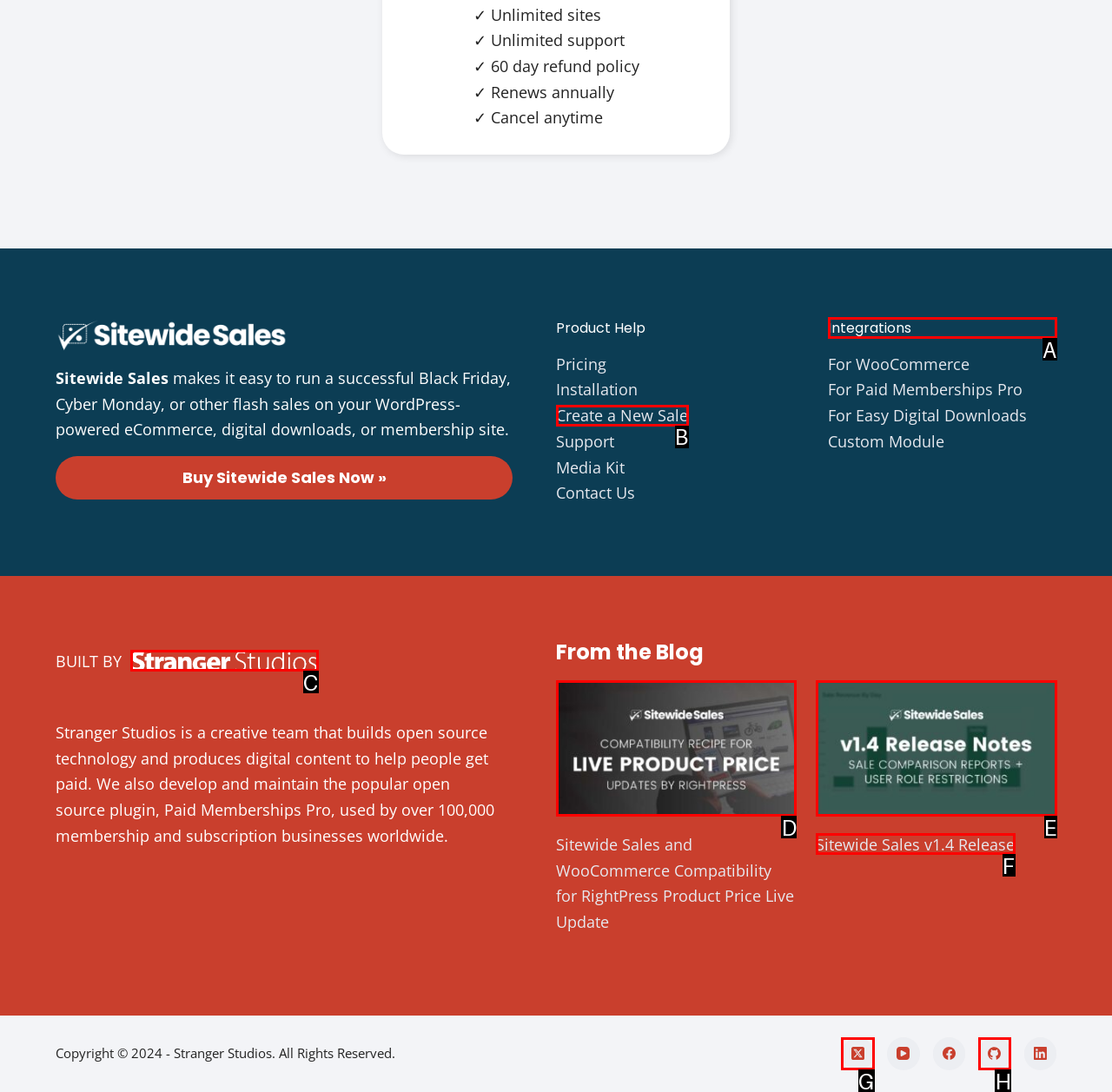What option should you select to complete this task: Learn about Integrations? Indicate your answer by providing the letter only.

A